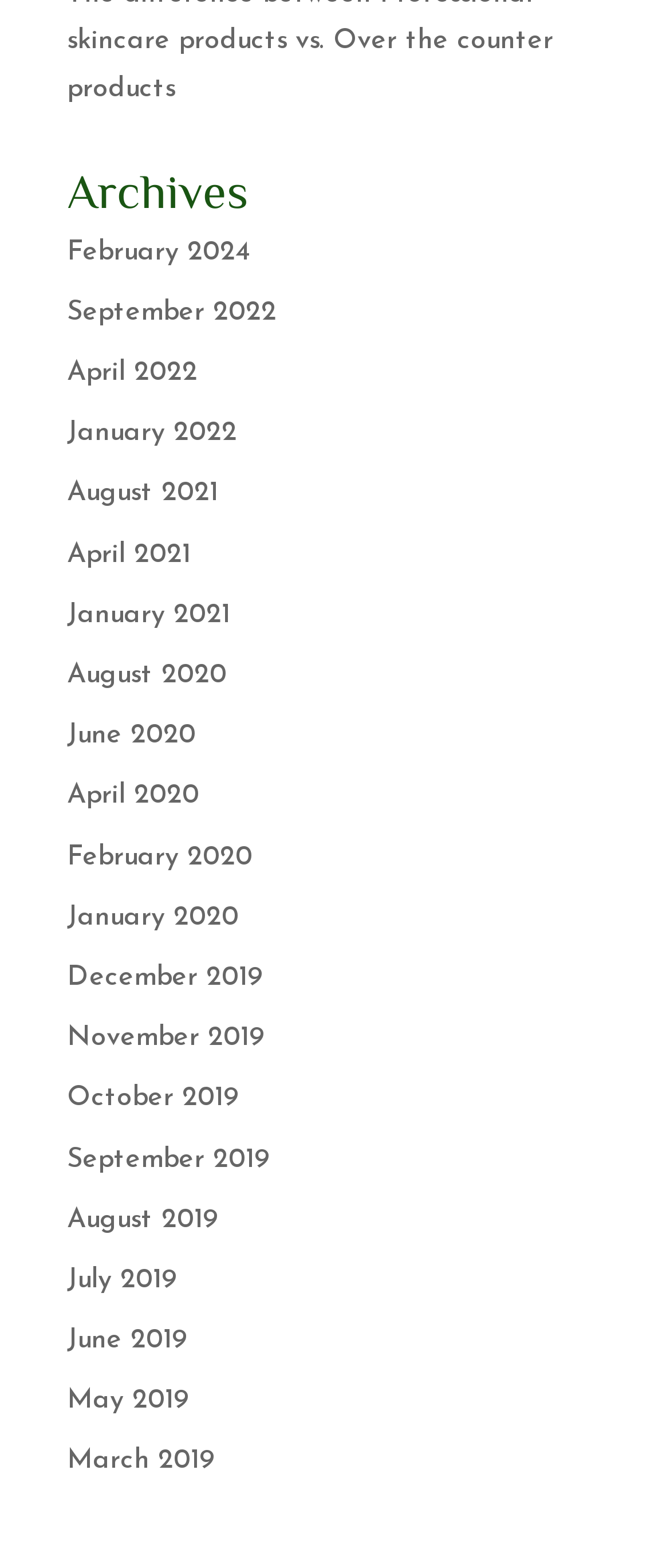Specify the bounding box coordinates for the region that must be clicked to perform the given instruction: "go to September 2022 archives".

[0.1, 0.191, 0.413, 0.208]